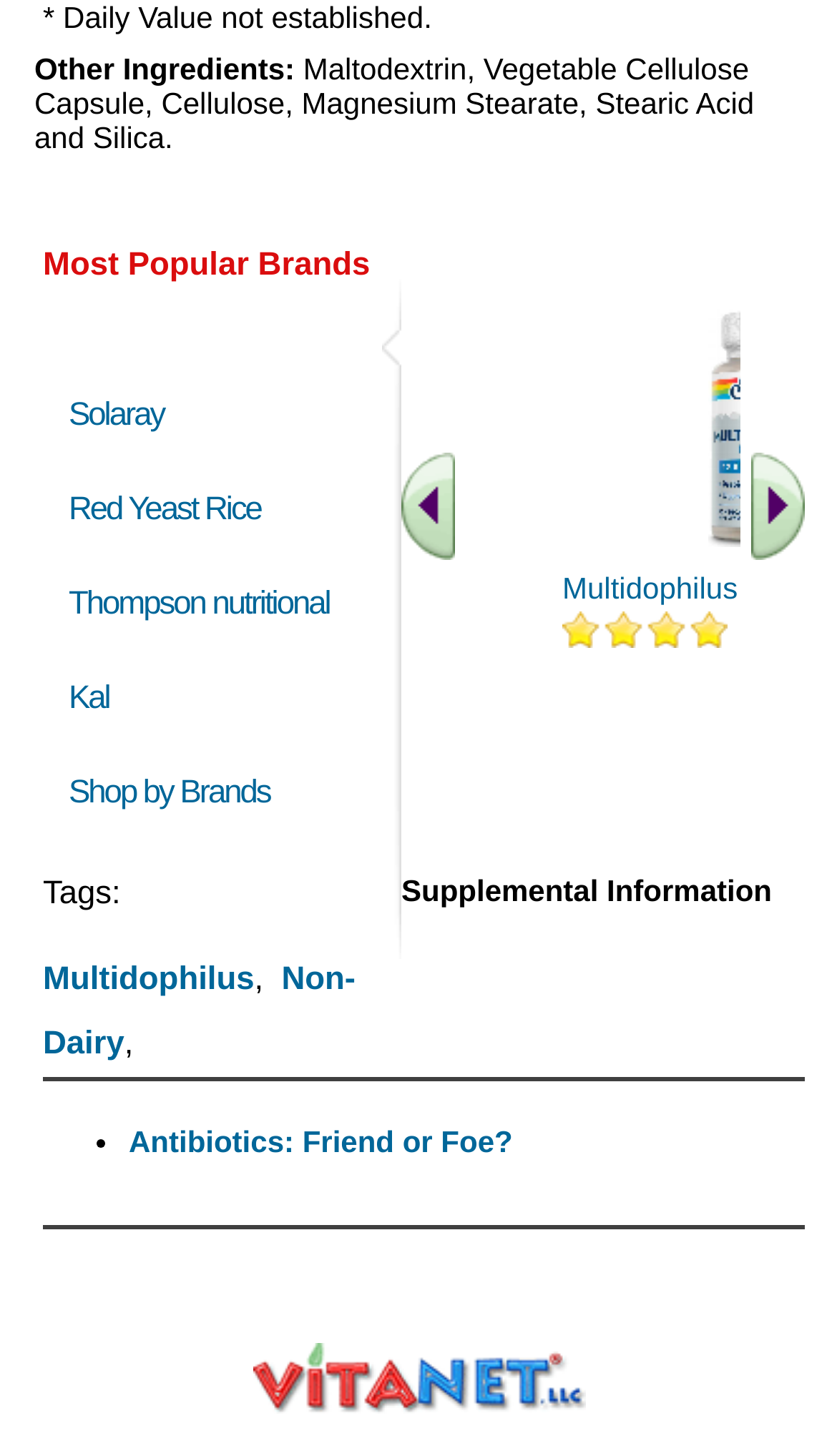Identify the bounding box coordinates of the part that should be clicked to carry out this instruction: "visit the author's page".

None